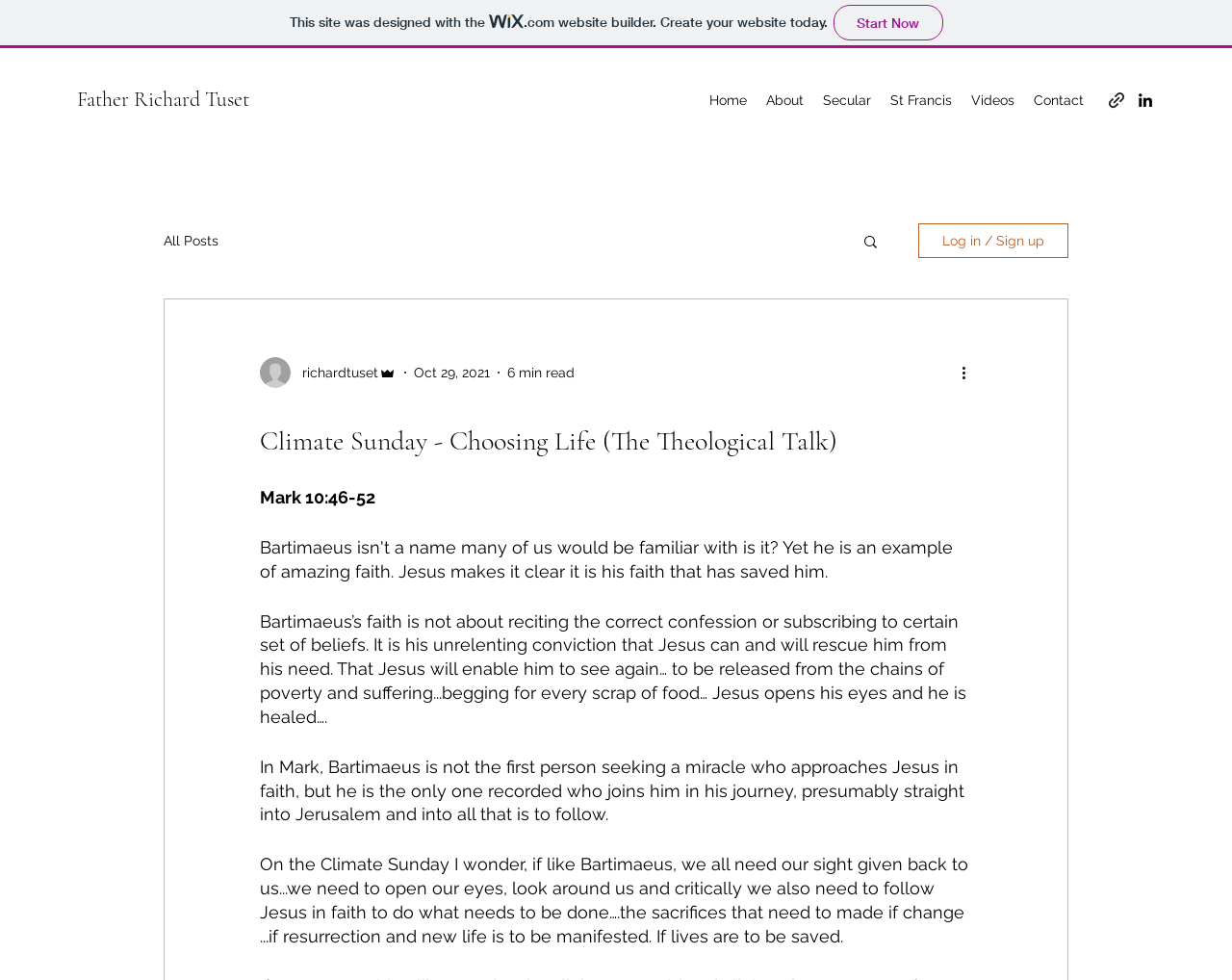Select the bounding box coordinates of the element I need to click to carry out the following instruction: "Visit Father Richard Tuset's page".

[0.062, 0.088, 0.202, 0.114]